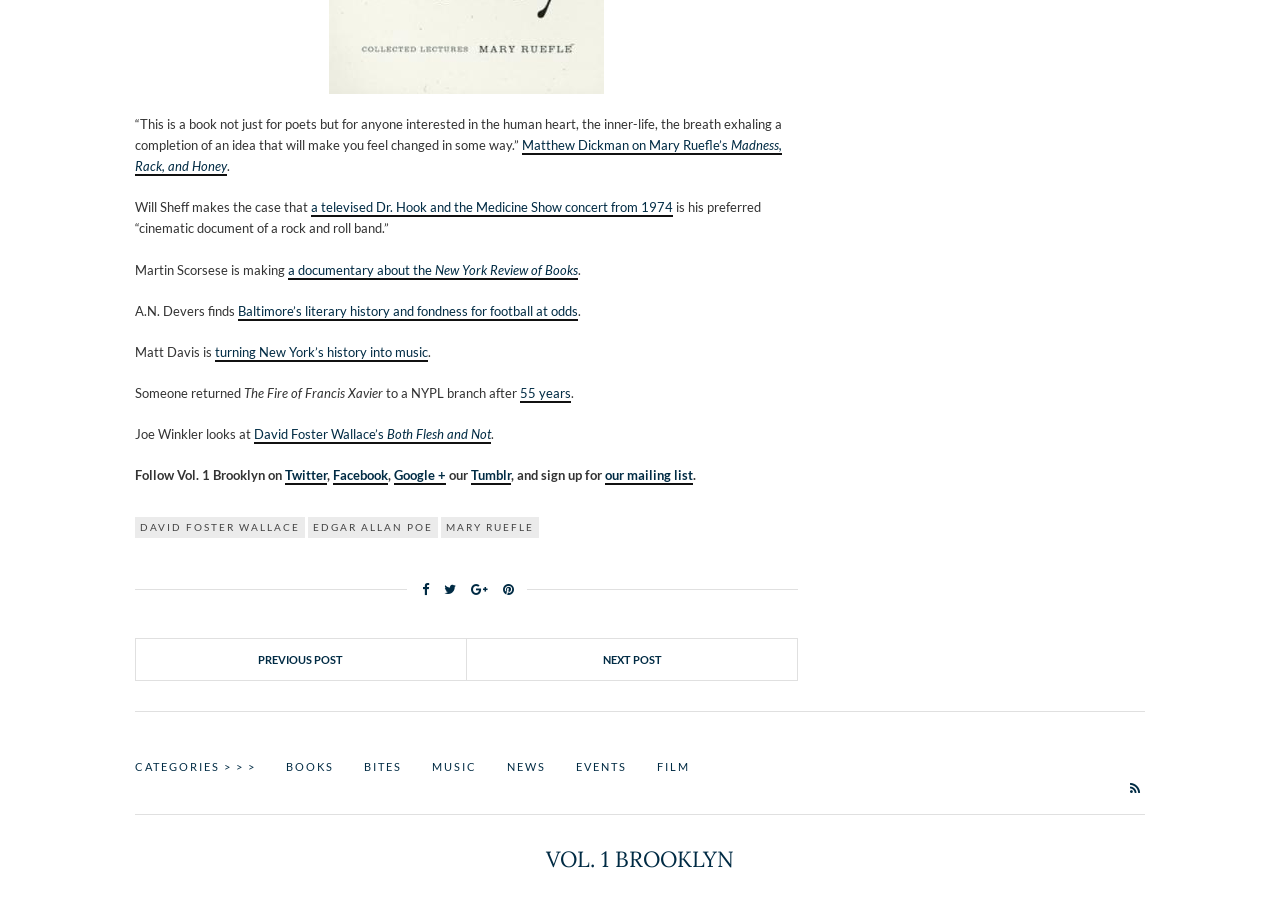Locate the bounding box coordinates of the clickable element to fulfill the following instruction: "Explore the categories". Provide the coordinates as four float numbers between 0 and 1 in the format [left, top, right, bottom].

[0.105, 0.828, 0.2, 0.842]